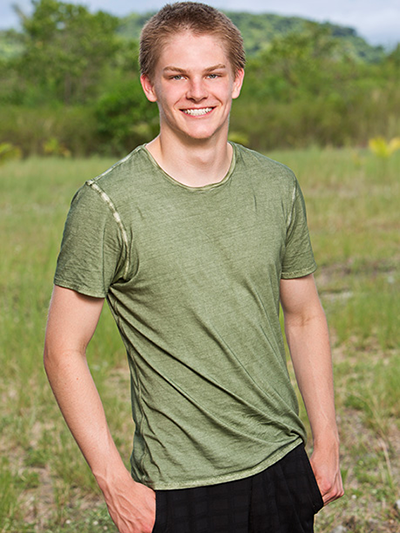What is the setting of the image? From the image, respond with a single word or brief phrase.

Outdoor